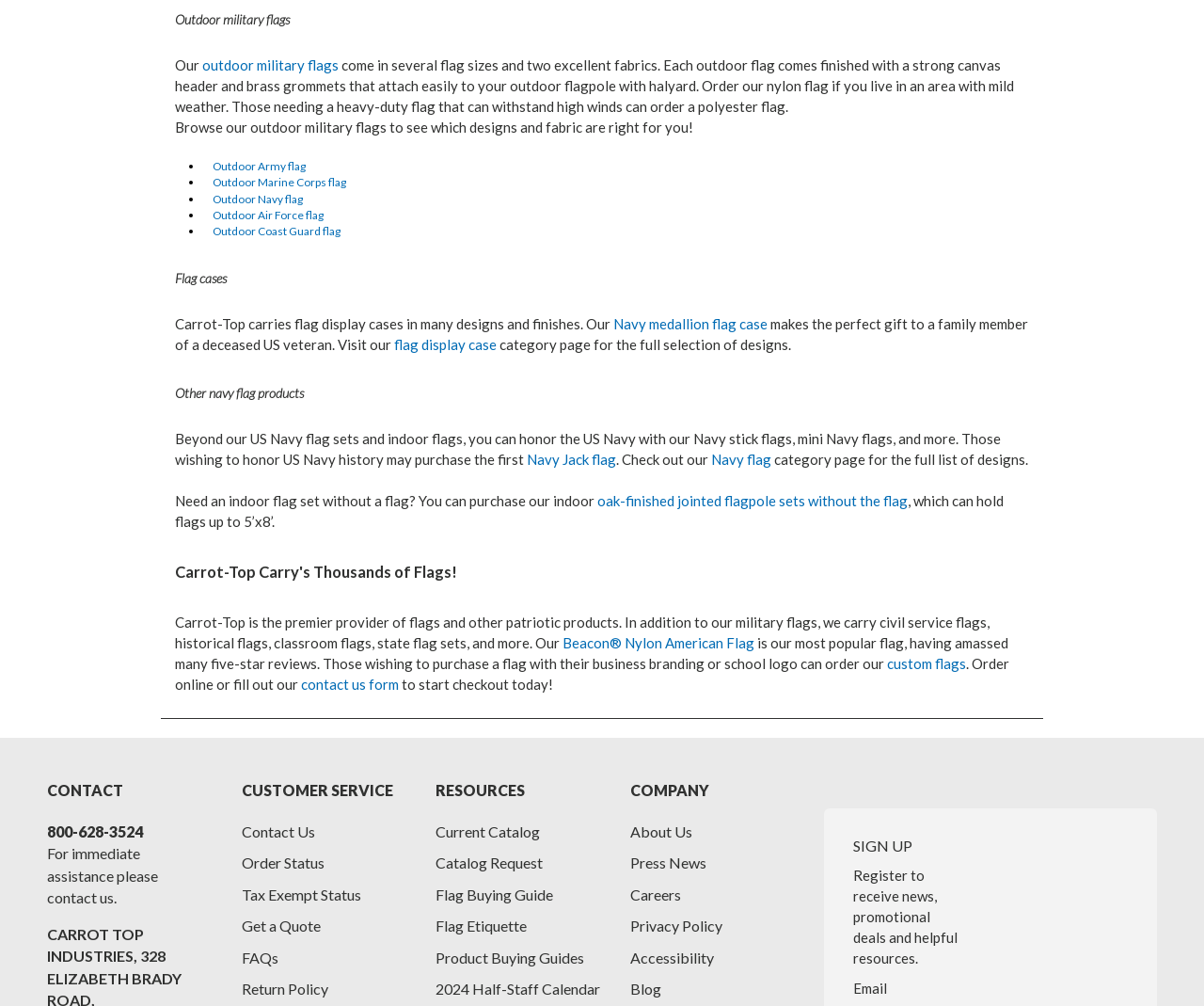Find and provide the bounding box coordinates for the UI element described with: "Careers".

[0.523, 0.922, 0.565, 0.939]